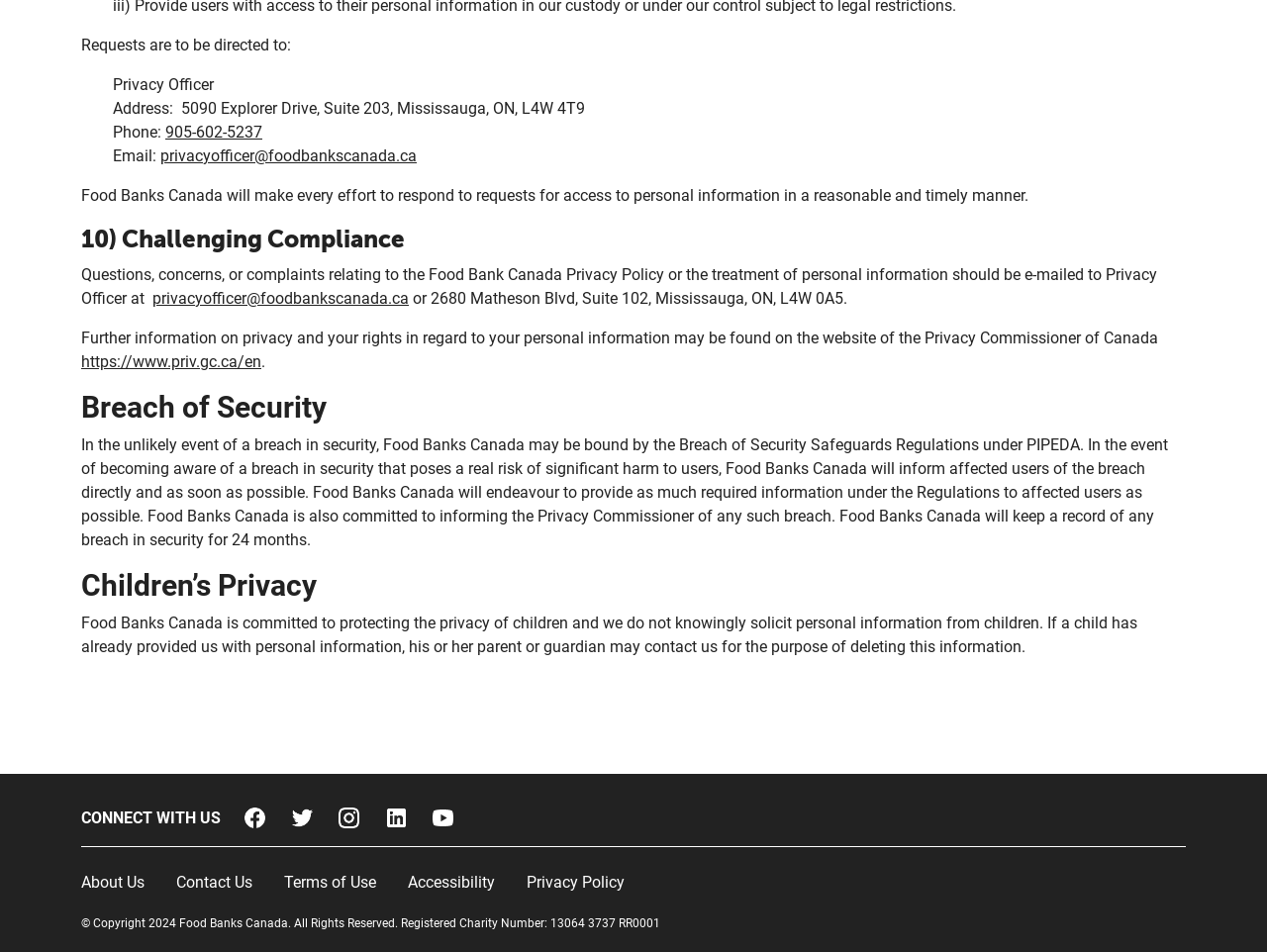Provide a single word or phrase to answer the given question: 
What is the address of Food Banks Canada?

5090 Explorer Drive, Suite 203, Mississauga, ON, L4W 4T9